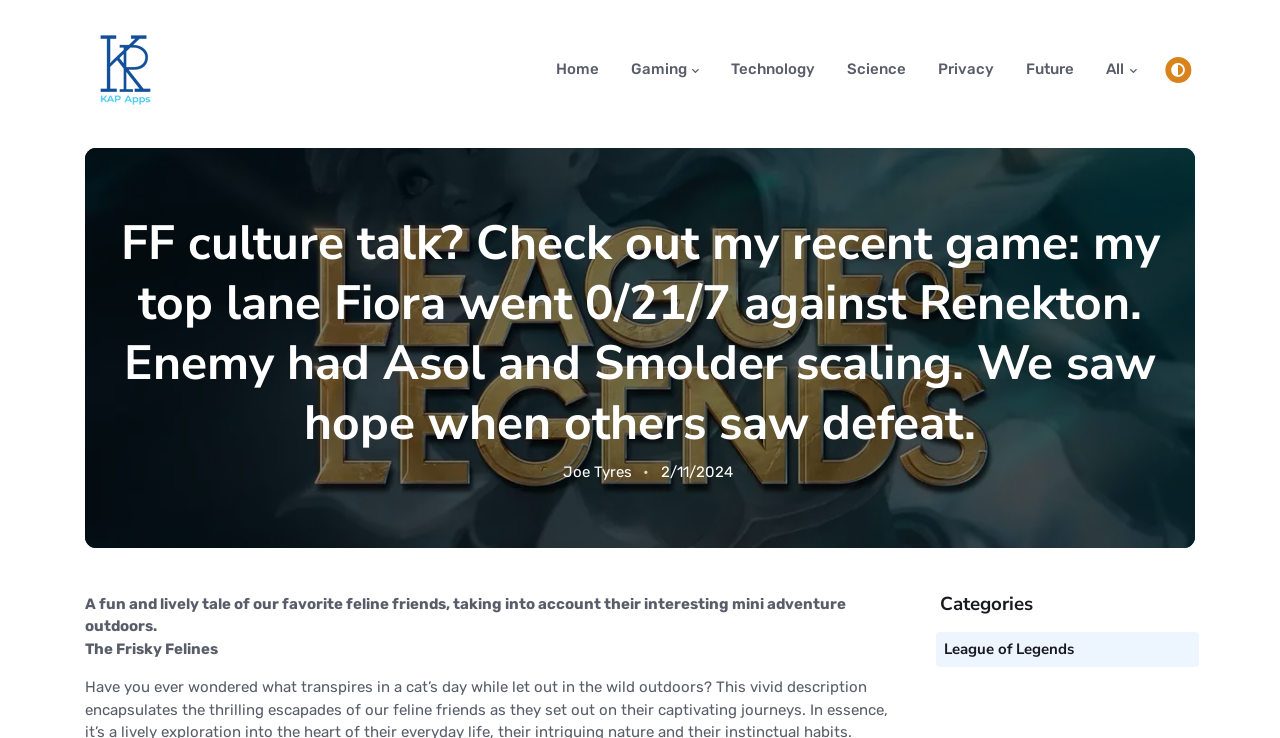Pinpoint the bounding box coordinates of the element you need to click to execute the following instruction: "View Suanne Braun's profile". The bounding box should be represented by four float numbers between 0 and 1, in the format [left, top, right, bottom].

None